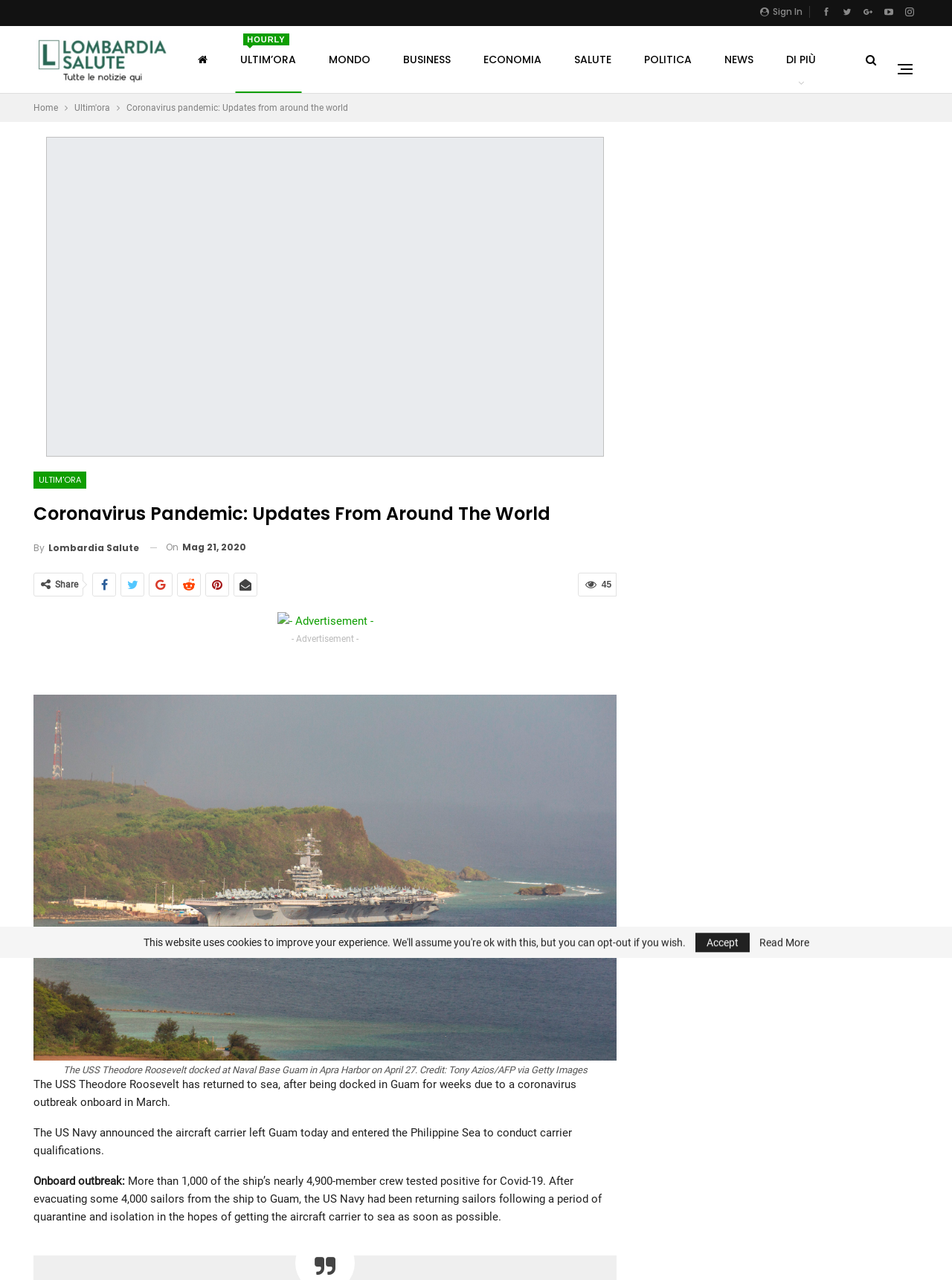Please identify the coordinates of the bounding box for the clickable region that will accomplish this instruction: "Click on the 'Lombardia Salute' link".

[0.035, 0.02, 0.187, 0.073]